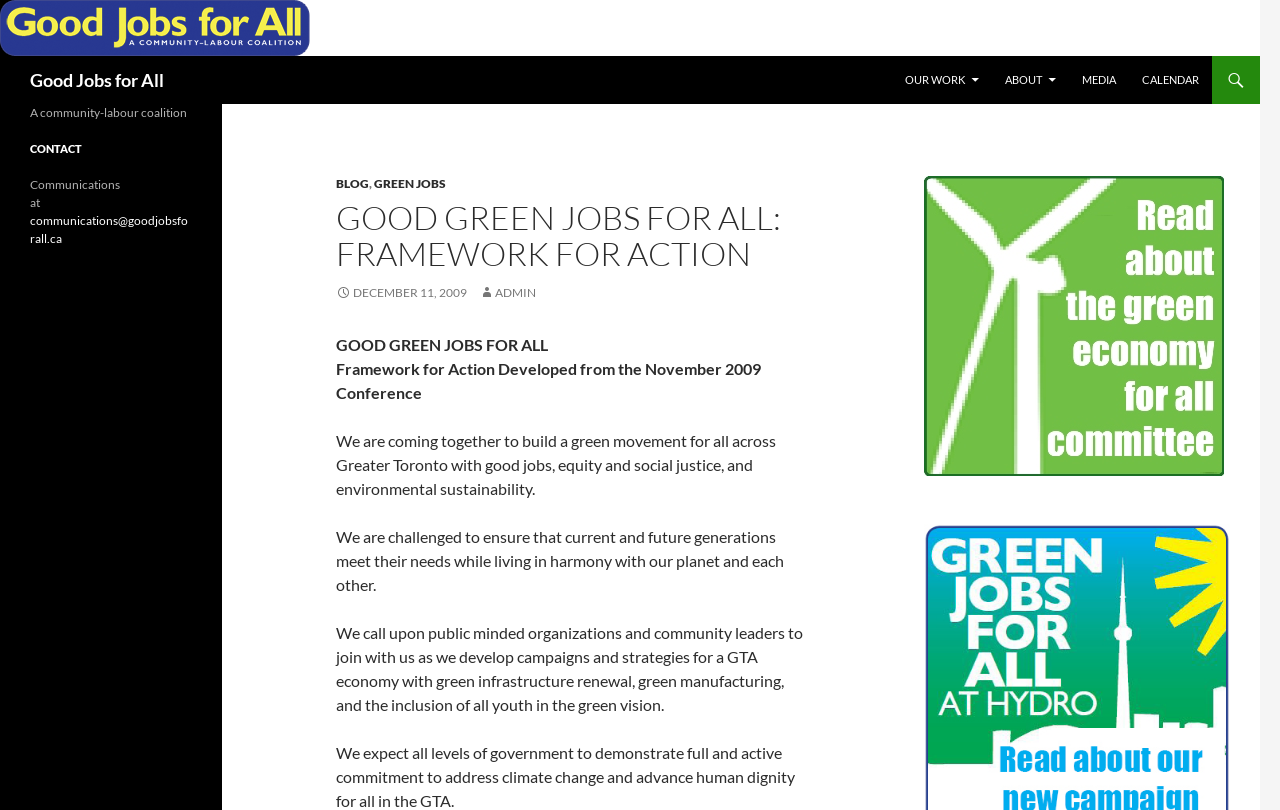Given the content of the image, can you provide a detailed answer to the question?
What is the name of the organization?

The name of the organization can be found in the top-left corner of the webpage, where it is written as 'Good Jobs for All' in a heading element.